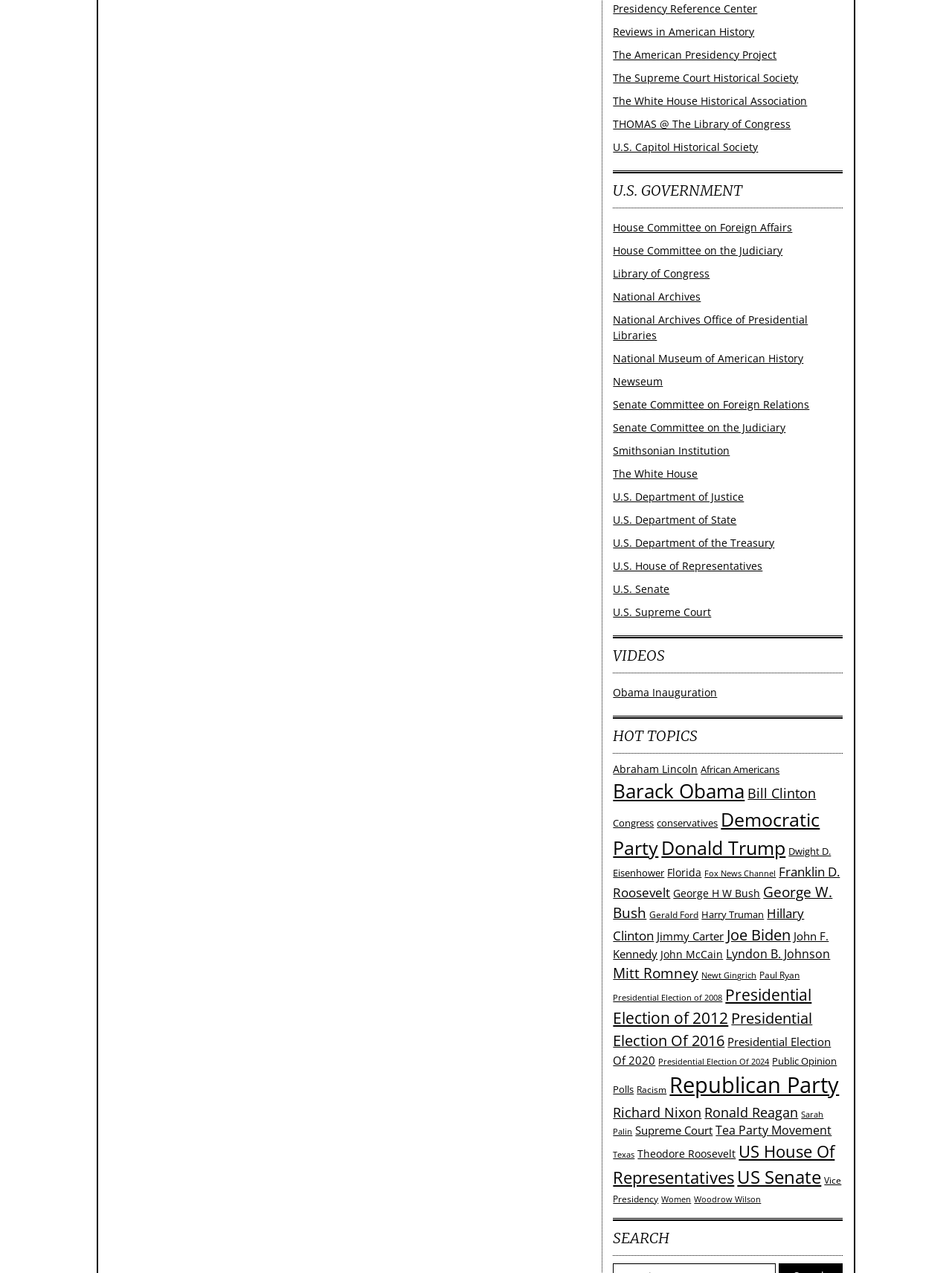Give a short answer to this question using one word or a phrase:
What is the category of links below 'HOT TOPICS'?

Various topics